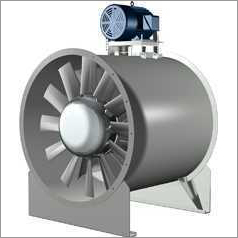Explain the image in a detailed and thorough manner.

The image depicts a Belt Driven Vane Axial Fan, designed for efficient air movement in industrial applications. This type of fan features a robust construction with a large cylindrical housing and multiple blades, optimized to move large volumes of air at moderate to high pressures. Positioned above the cylindrical body is an electric motor that drives the fan, ensuring reliable performance even in challenging environments. 

Such fans are often utilized in scenarios where significant airflow is required, making them ideal for applications like ventilation, cooling, and exhaust systems. This model is noted for its ability to handle corrosive gases and operate at elevated temperatures, thanks to its durable materials such as stainless steel and mild steel. The design emphasizes a high-efficiency rotor and integral straightening vanes, contributing to its effectiveness and longevity in service.